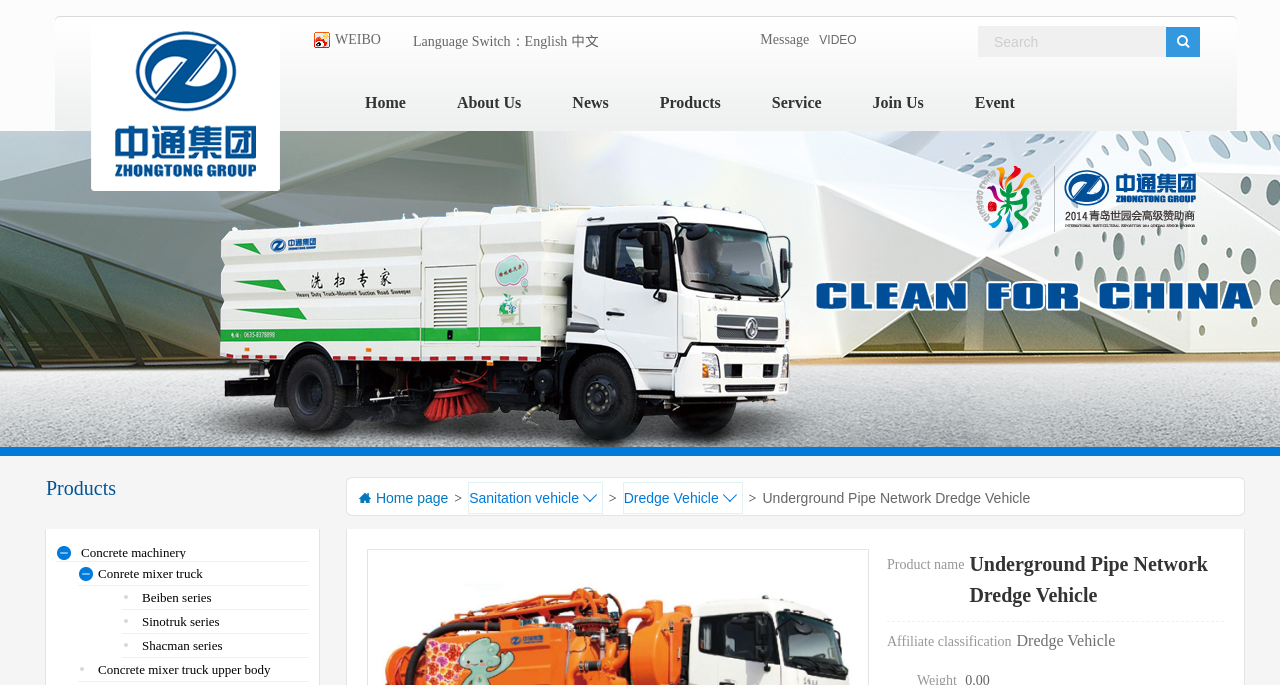Please determine the bounding box coordinates of the element to click on in order to accomplish the following task: "Click the Message link". Ensure the coordinates are four float numbers ranging from 0 to 1, i.e., [left, top, right, bottom].

[0.594, 0.048, 0.632, 0.069]